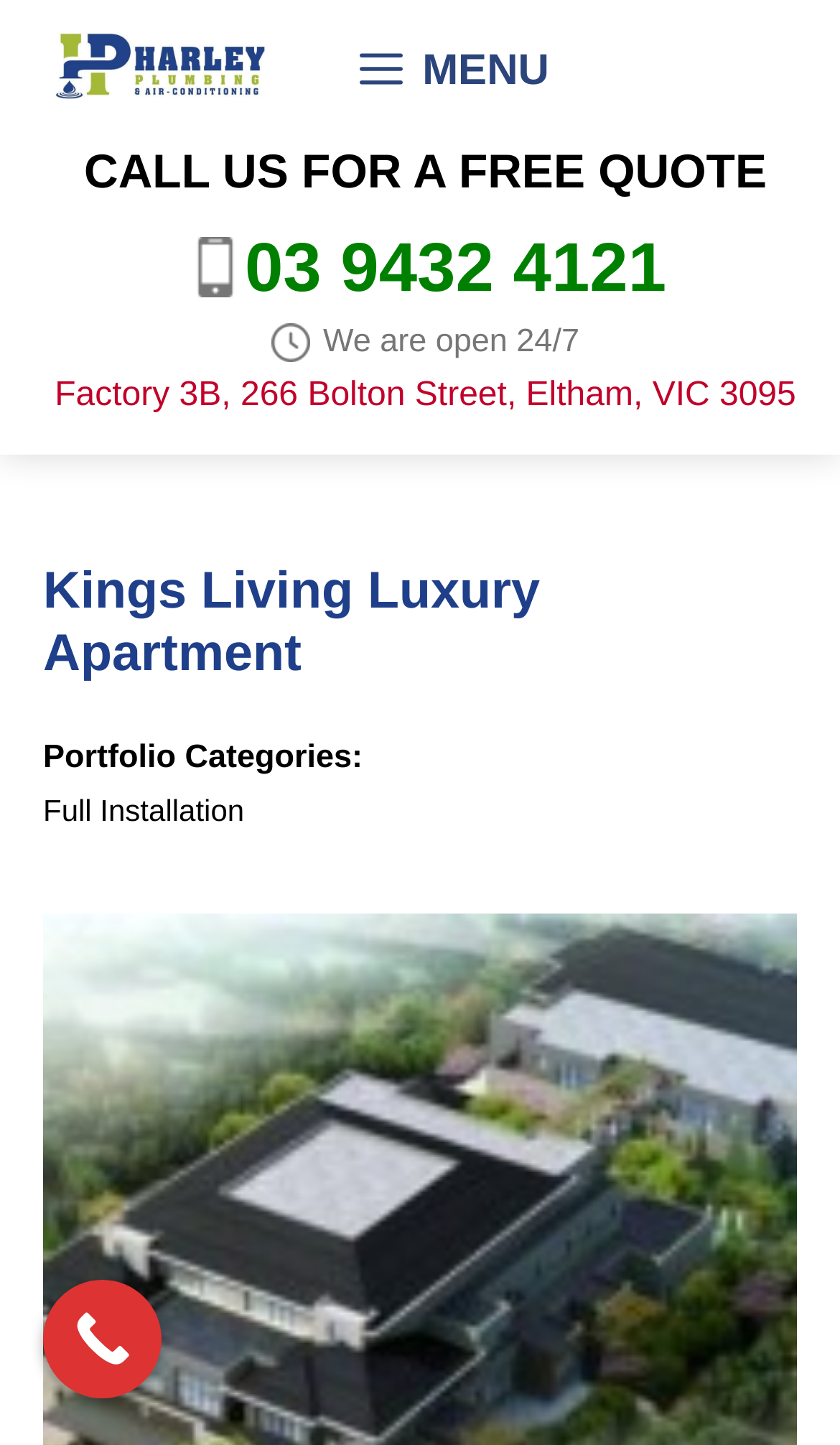Bounding box coordinates are specified in the format (top-left x, top-left y, bottom-right x, bottom-right y). All values are floating point numbers bounded between 0 and 1. Please provide the bounding box coordinate of the region this sentence describes: alt="Harley Plumbing"

[0.064, 0.022, 0.321, 0.069]